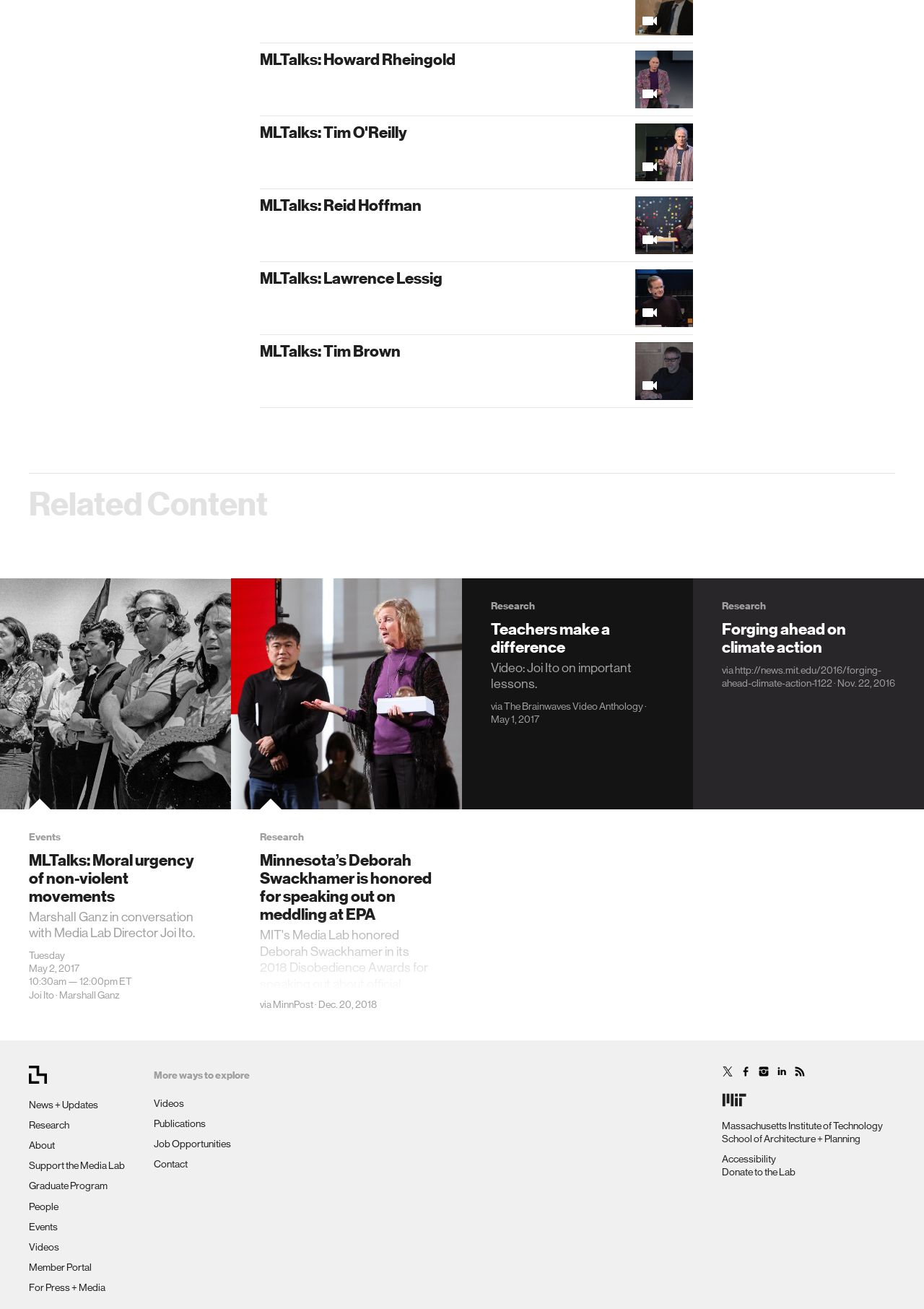Please use the details from the image to answer the following question comprehensively:
What is the date of the event 'MLTalks: Moral urgency of non-violent movements'?

I found the answer by looking at the footer section of the 'Related Content' section. The date of the event 'MLTalks: Moral urgency of non-violent movements' is Tuesday, May 2, 2017.